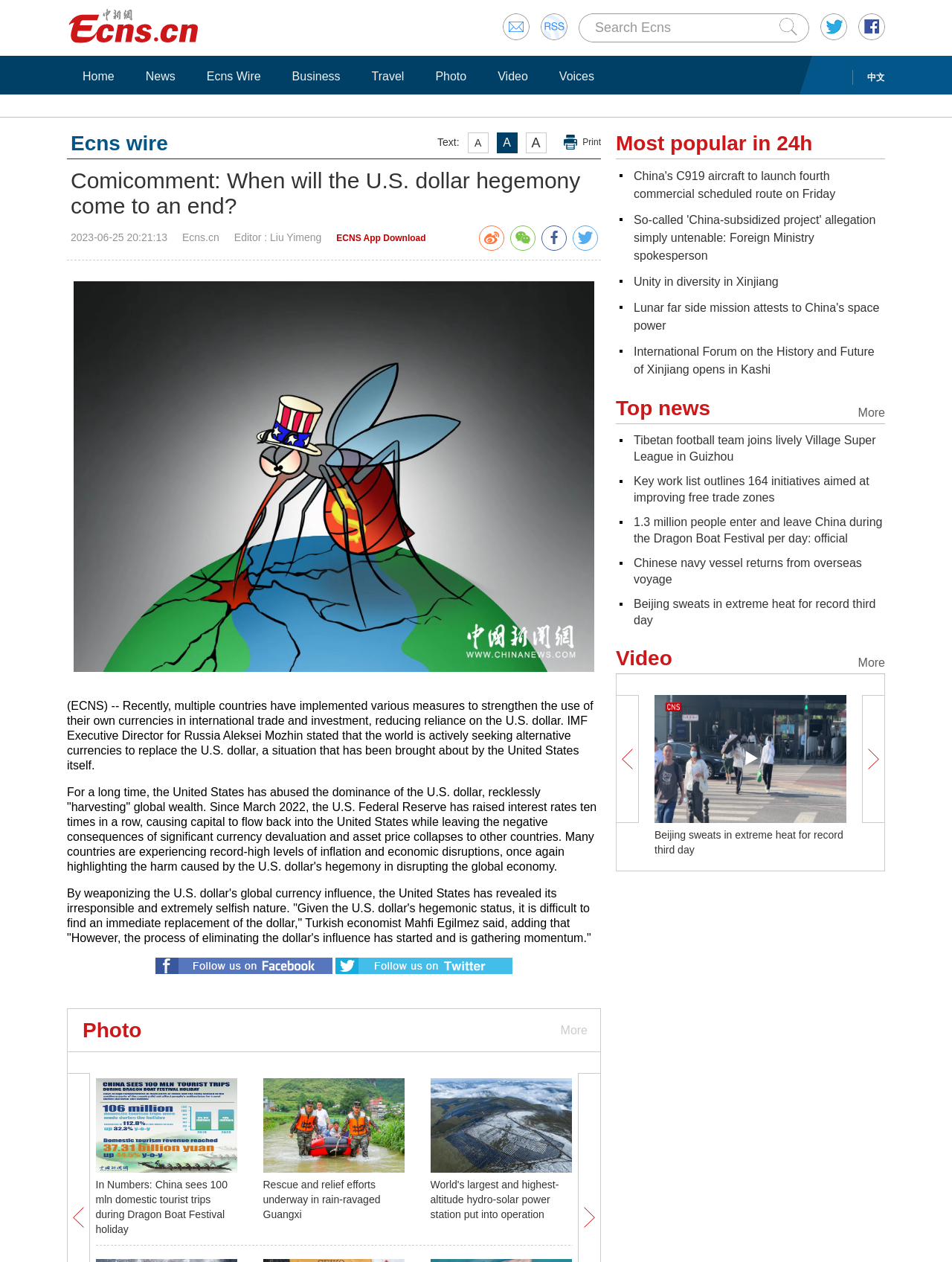Please give a one-word or short phrase response to the following question: 
What is the language of the webpage?

English